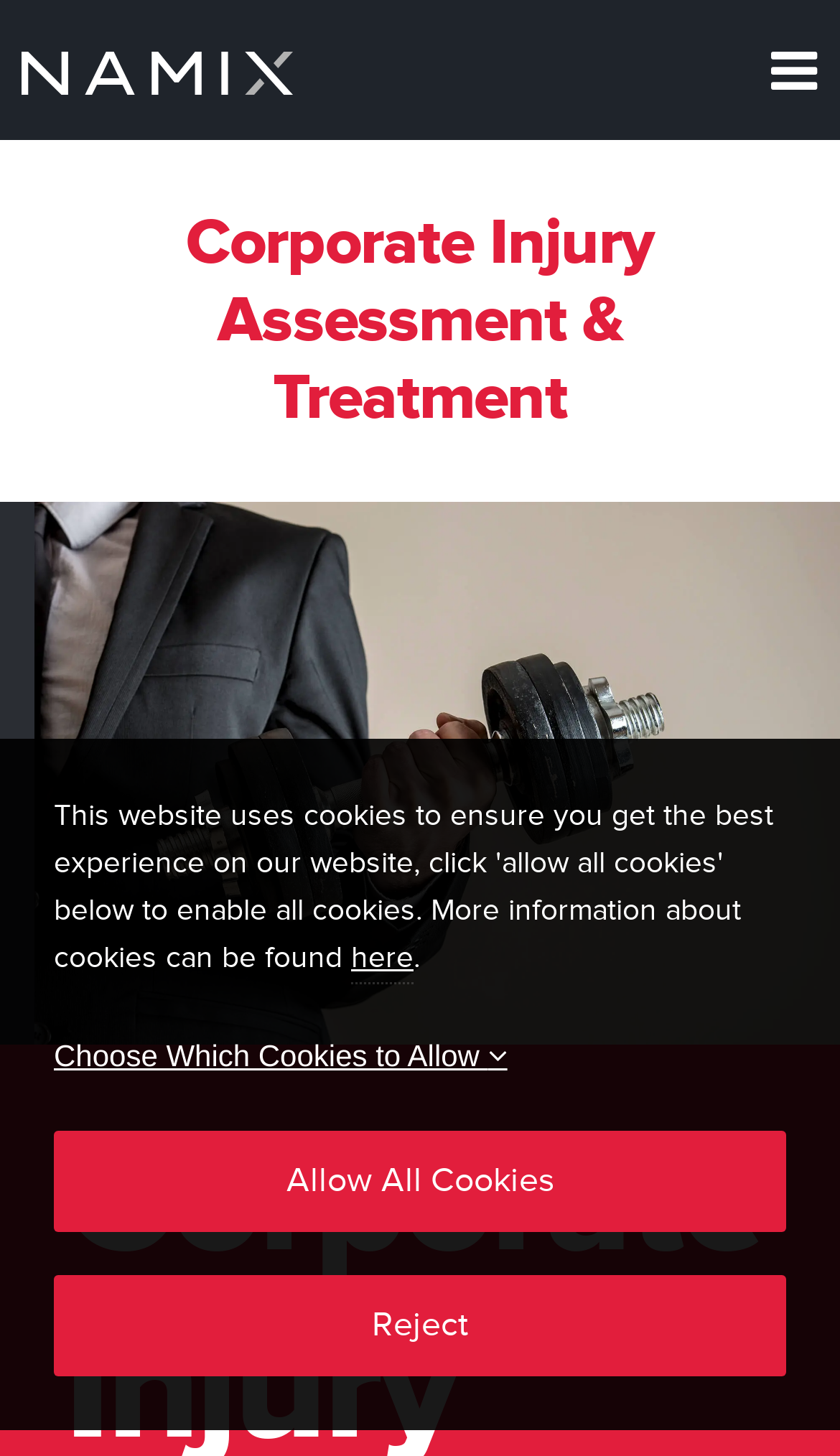Detail the various sections and features present on the webpage.

The webpage is about Corporate Injury Assessment and Treatment services provided by Namix for businesses in Cheshire. At the top left corner, there is a Namix logo, which is an image linked to the company's website. 

Below the logo, there is a page title bar that spans the entire width of the page. Within this bar, the main heading "Corporate Injury Assessment & Treatment" is prominently displayed, taking up most of the bar's width.

In the middle of the page, there is a link "here" that is part of a sentence, followed by a period. The sentence is likely an invitation to learn more about Namix's services.

At the bottom of the page, there are three links related to cookie settings: "Choose Which Cookies to Allow", "Allow All Cookies", and "Reject". These links are aligned to the left and stacked vertically, indicating options for users to manage their cookie preferences.